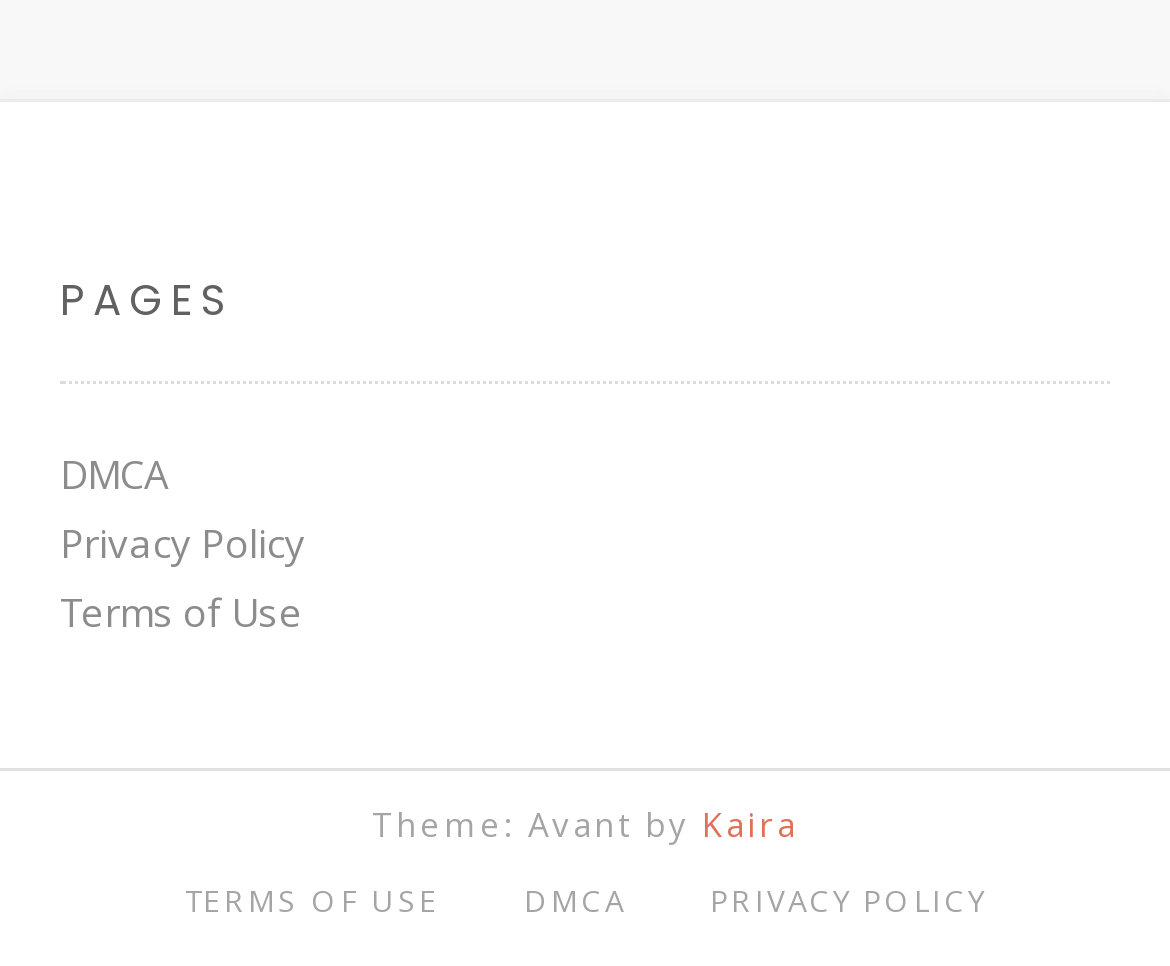What is the theme of the webpage?
Based on the image, give a one-word or short phrase answer.

Avant